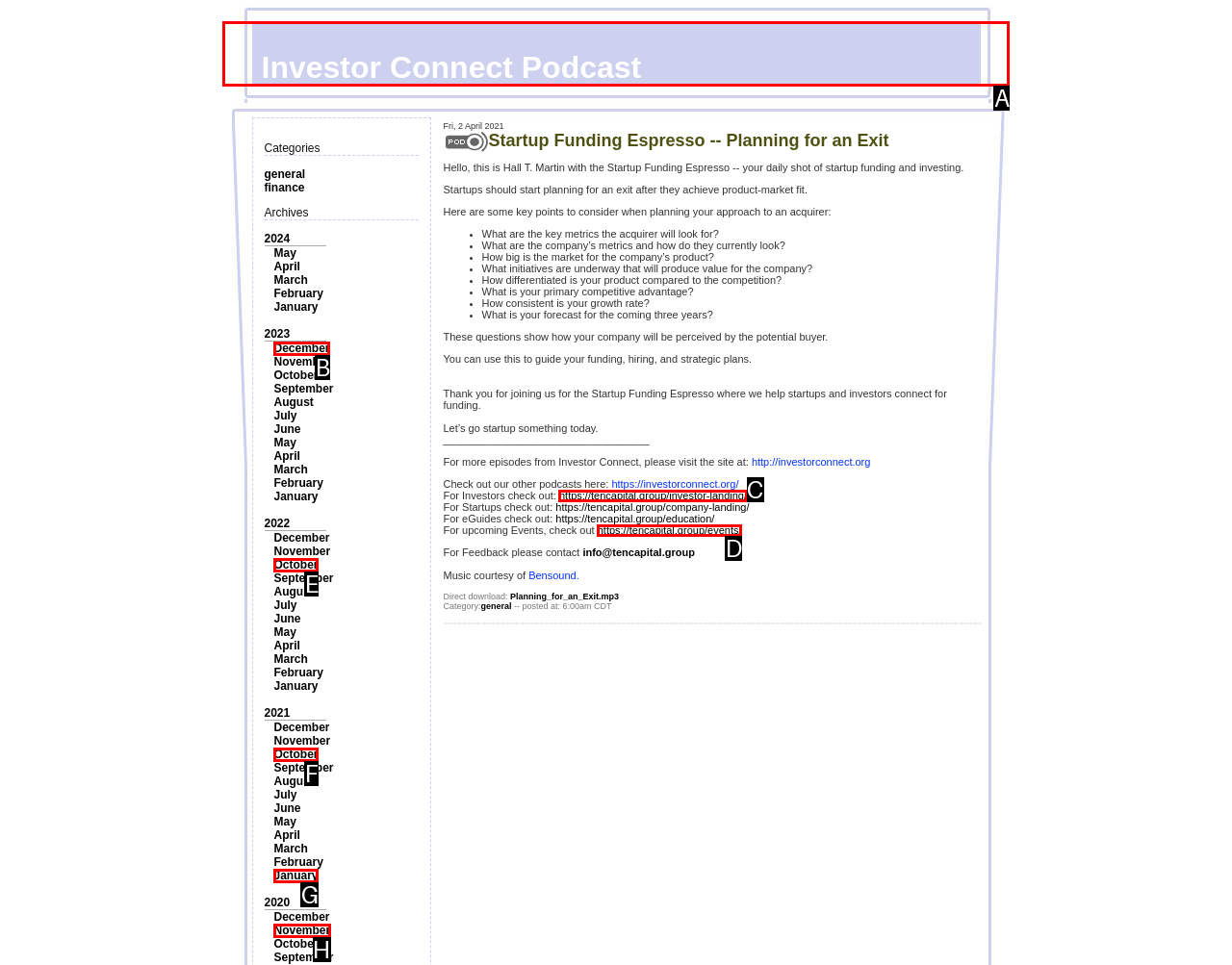Match the description: Investor Connect Podcast to one of the options shown. Reply with the letter of the best match.

A